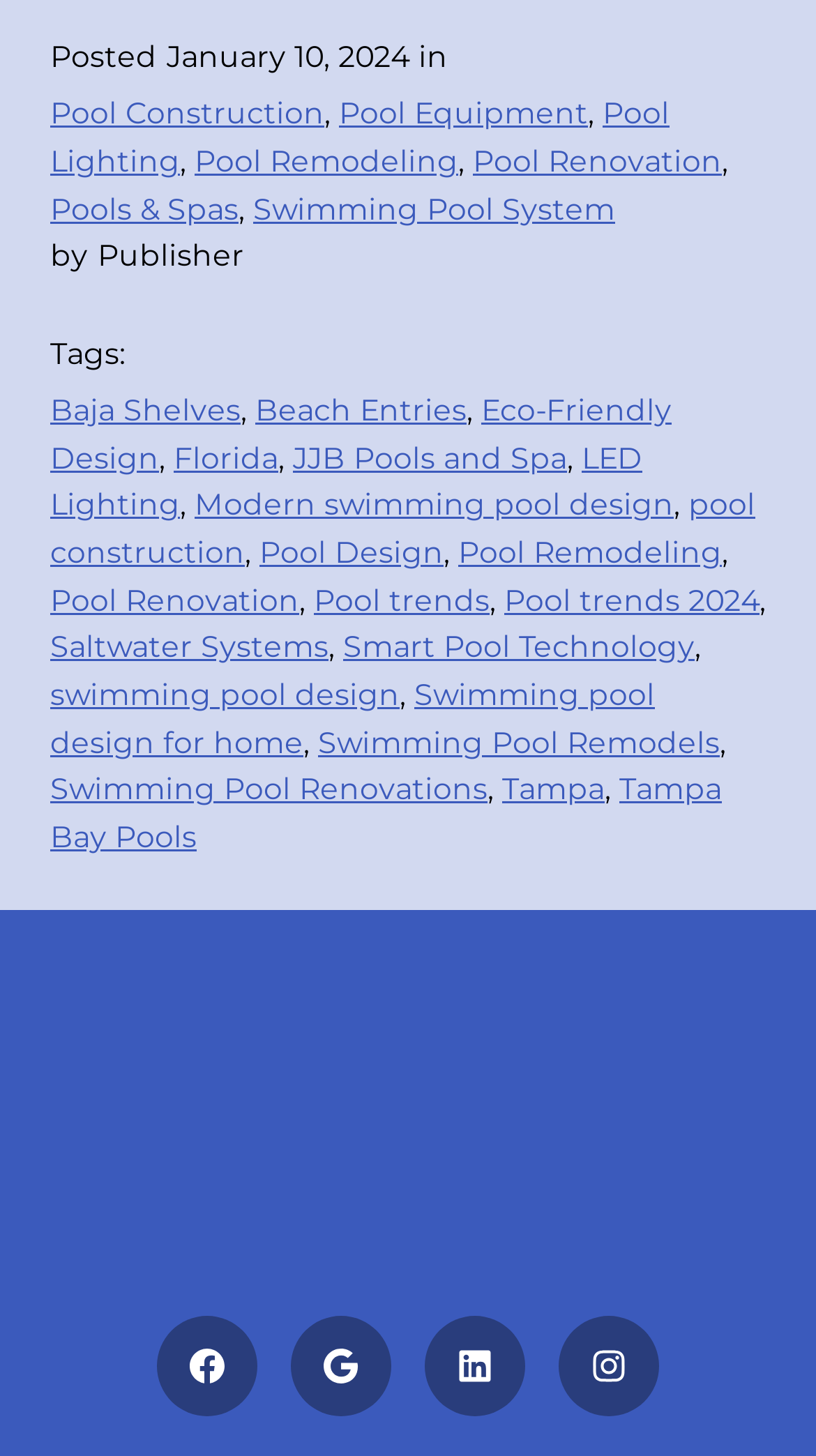Please specify the bounding box coordinates of the clickable region necessary for completing the following instruction: "Contact us through email". The coordinates must consist of four float numbers between 0 and 1, i.e., [left, top, right, bottom].

None